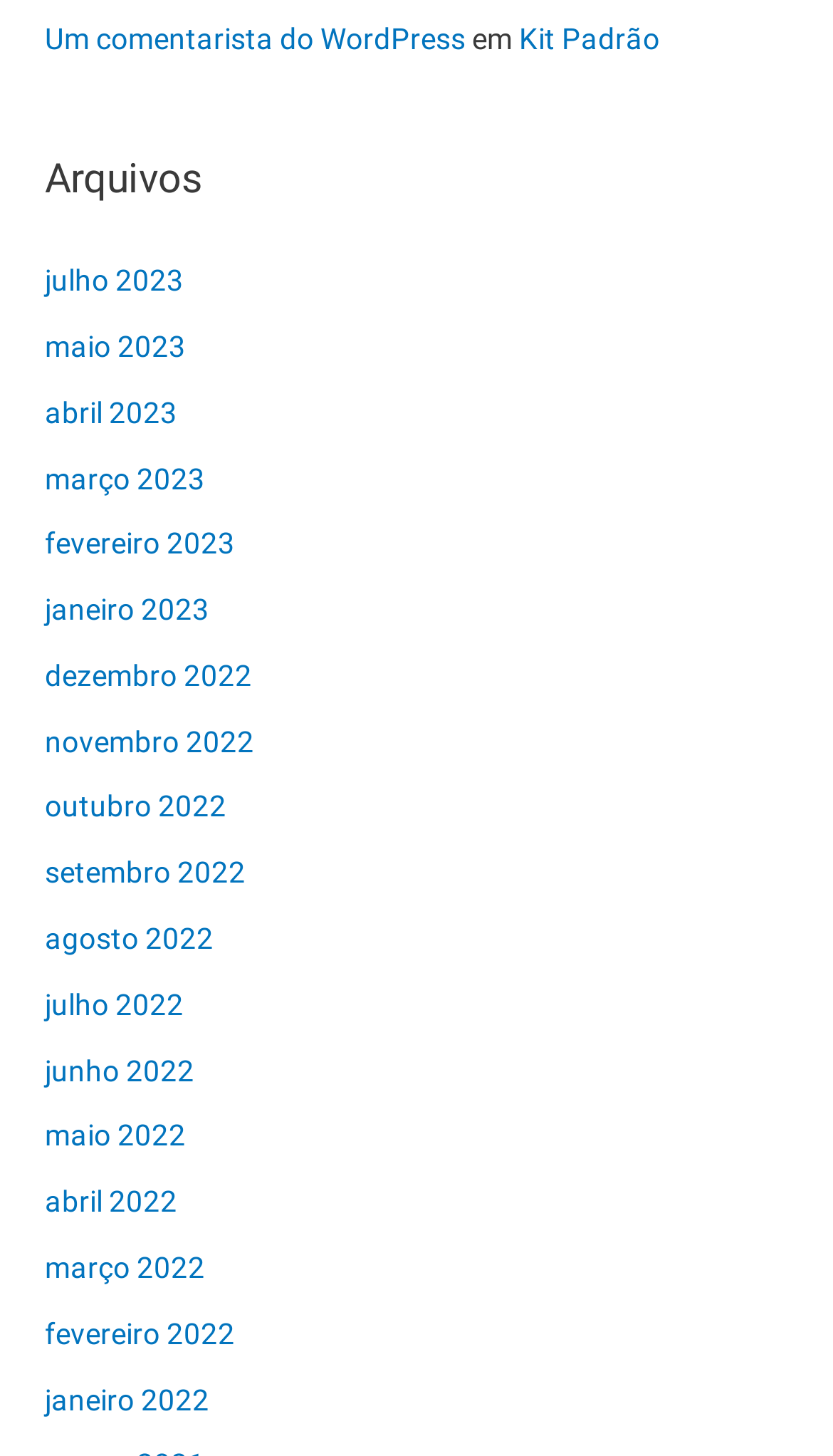Use a single word or phrase to answer the question:
What is the first month listed under 'Arquivos'?

julho 2023